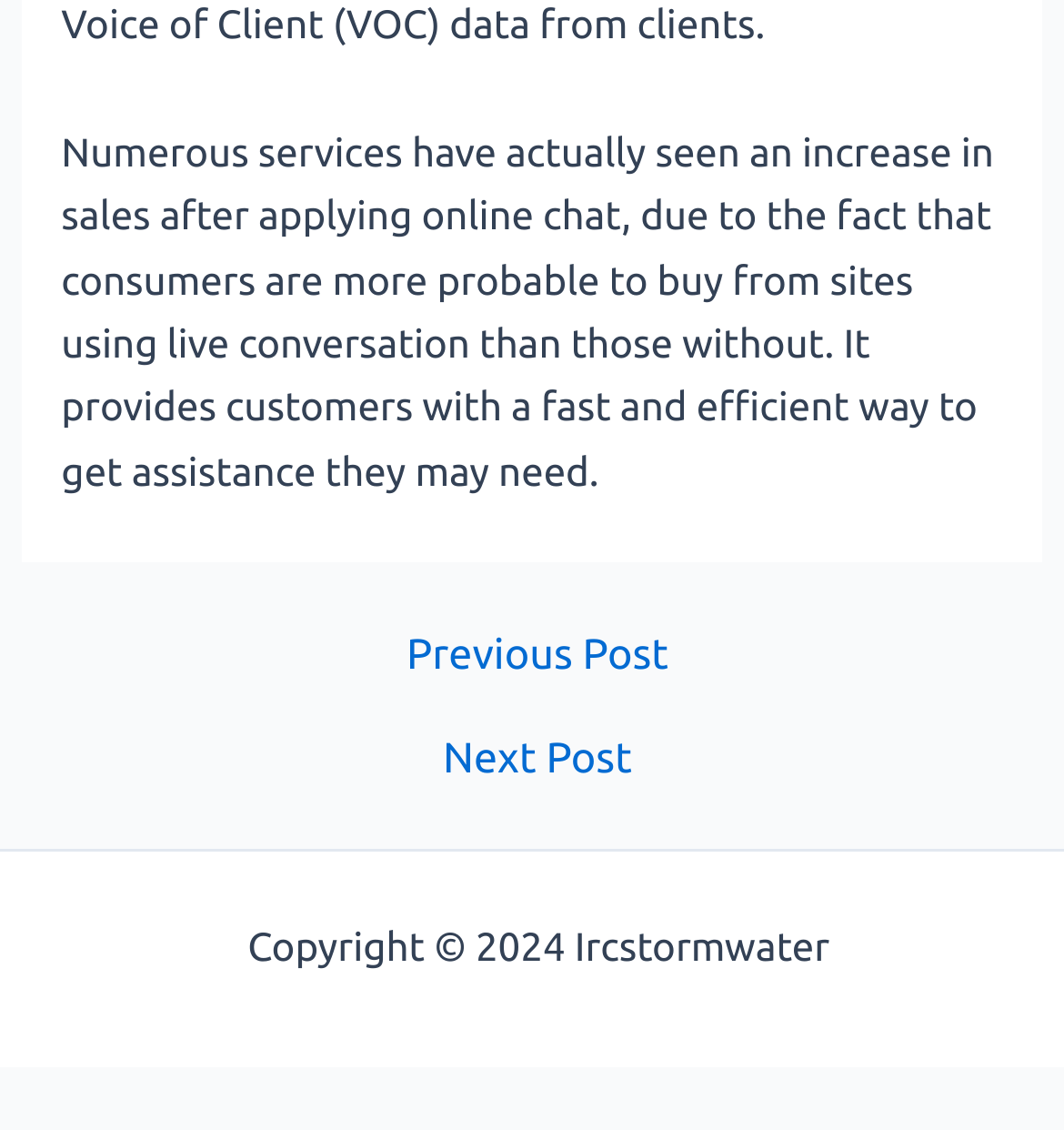Reply to the question with a single word or phrase:
What is the purpose of online chat?

Increase sales